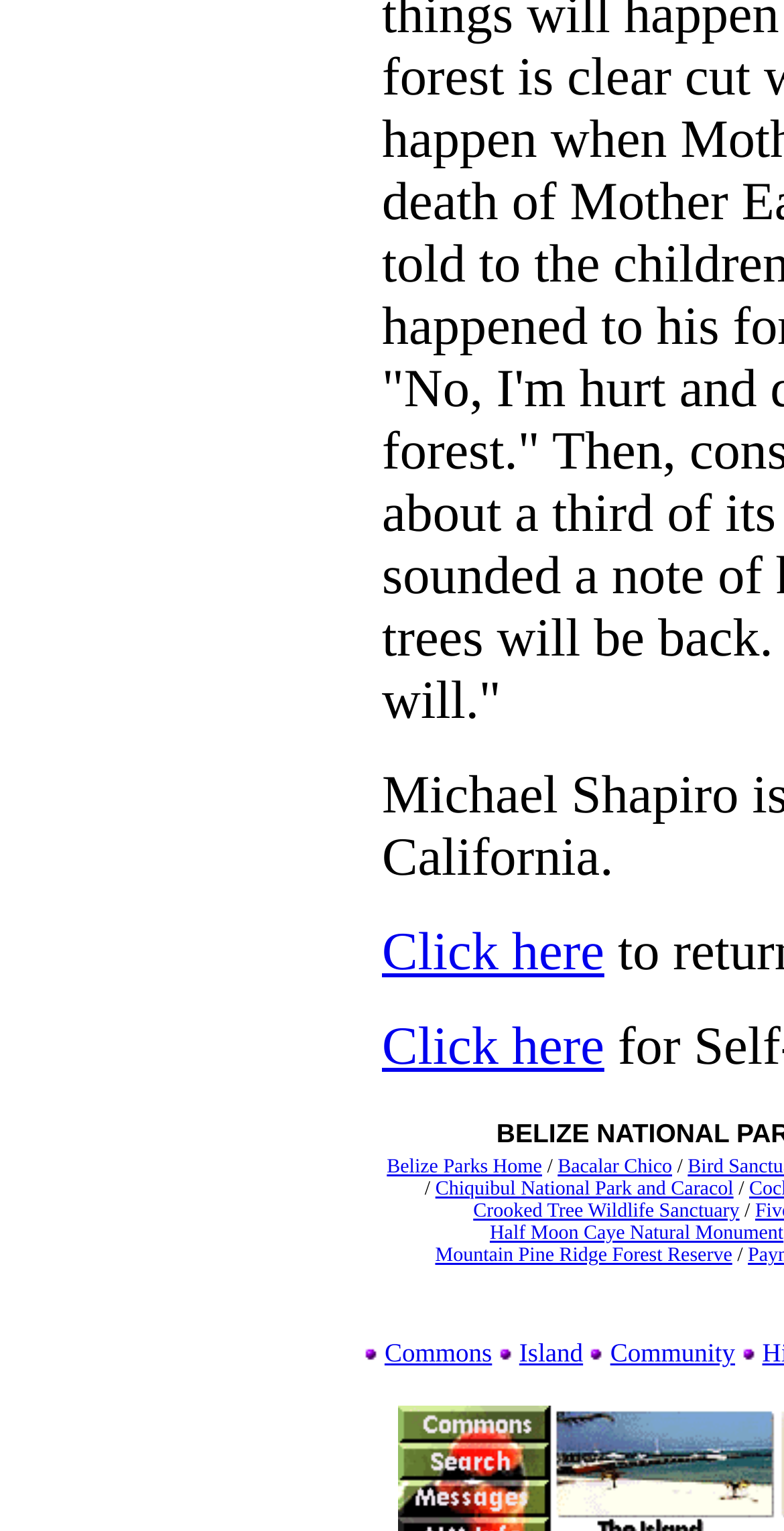Based on the element description, predict the bounding box coordinates (top-left x, top-left y, bottom-right x, bottom-right y) for the UI element in the screenshot: Belize Parks Home

[0.493, 0.755, 0.691, 0.77]